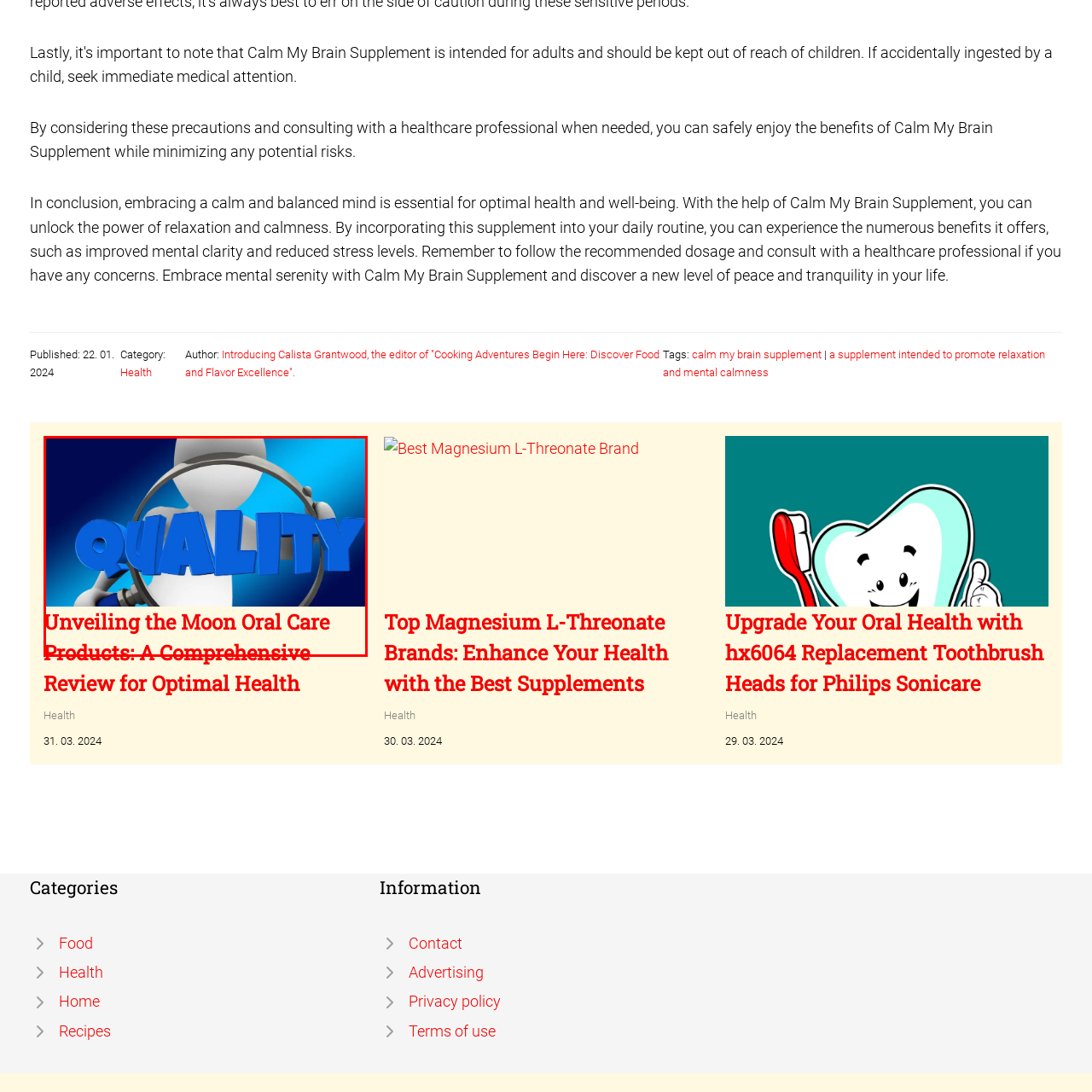Detail the visual elements present in the red-framed section of the image.

The image features a stylized graphic that highlights the word "QUALITY" in large, bold letters, set against a vibrant blue background. A minimalist figure, symbolizing a person, holds a magnifying glass, emphasizing a thorough examination or scrutiny of the products represented. This visual encapsulates the theme of the accompanying article titled "Unveiling the Moon Oral Care Products: A Comprehensive Review for Optimal Health," which suggests a detailed exploration of the featured oral care items, focusing on their quality and benefits. The composition effectively blends engaging visuals and informative intent, inviting viewers to delve deeper into the health-oriented content.